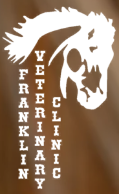What is the orientation of the clinic's name in the logo?
From the screenshot, supply a one-word or short-phrase answer.

Vertical